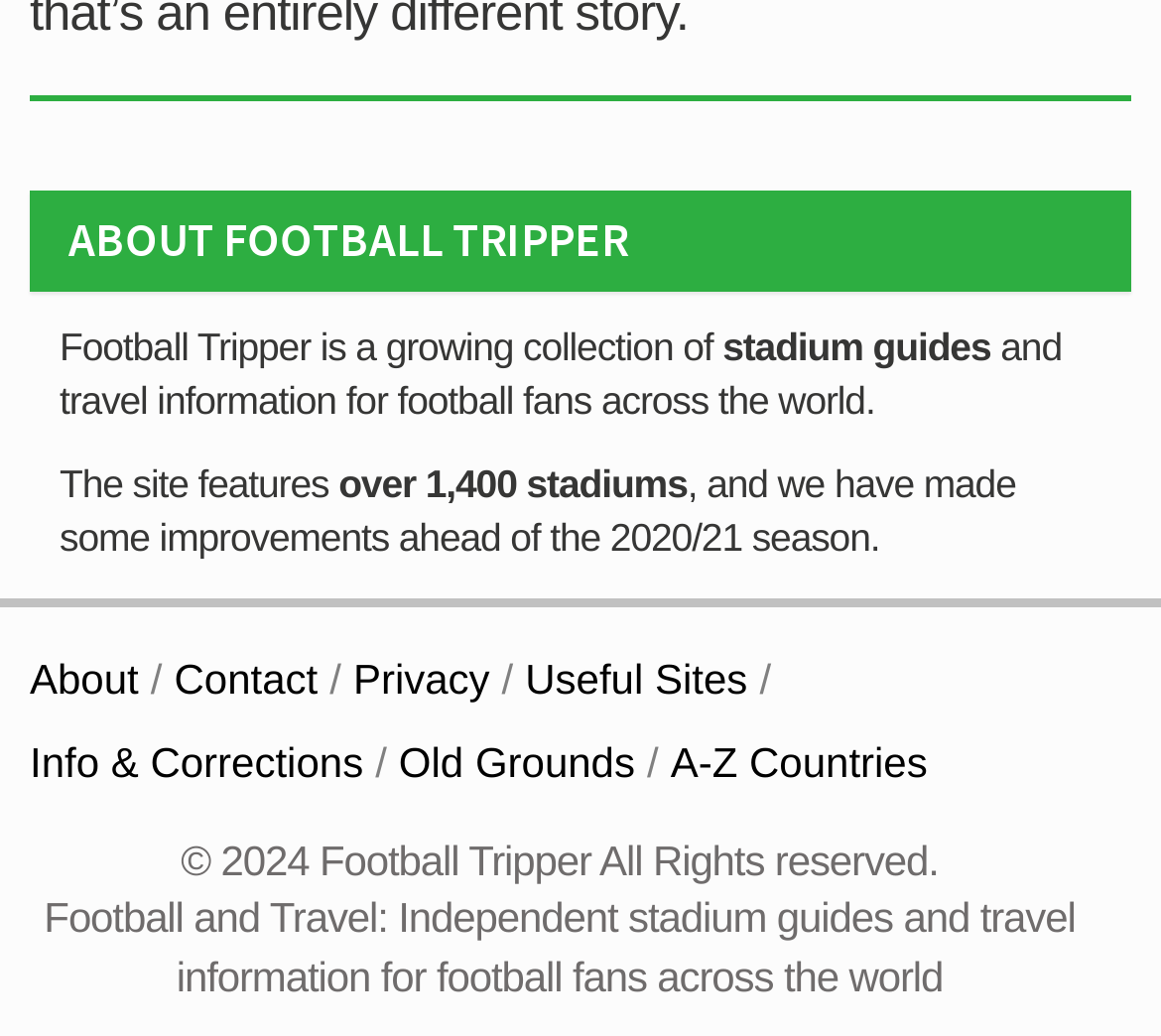Please study the image and answer the question comprehensively:
What is the copyright year of the website?

The copyright year of the website can be found in the StaticText element ' 2024 Football Tripper All Rights reserved.' at the bottom of the webpage.